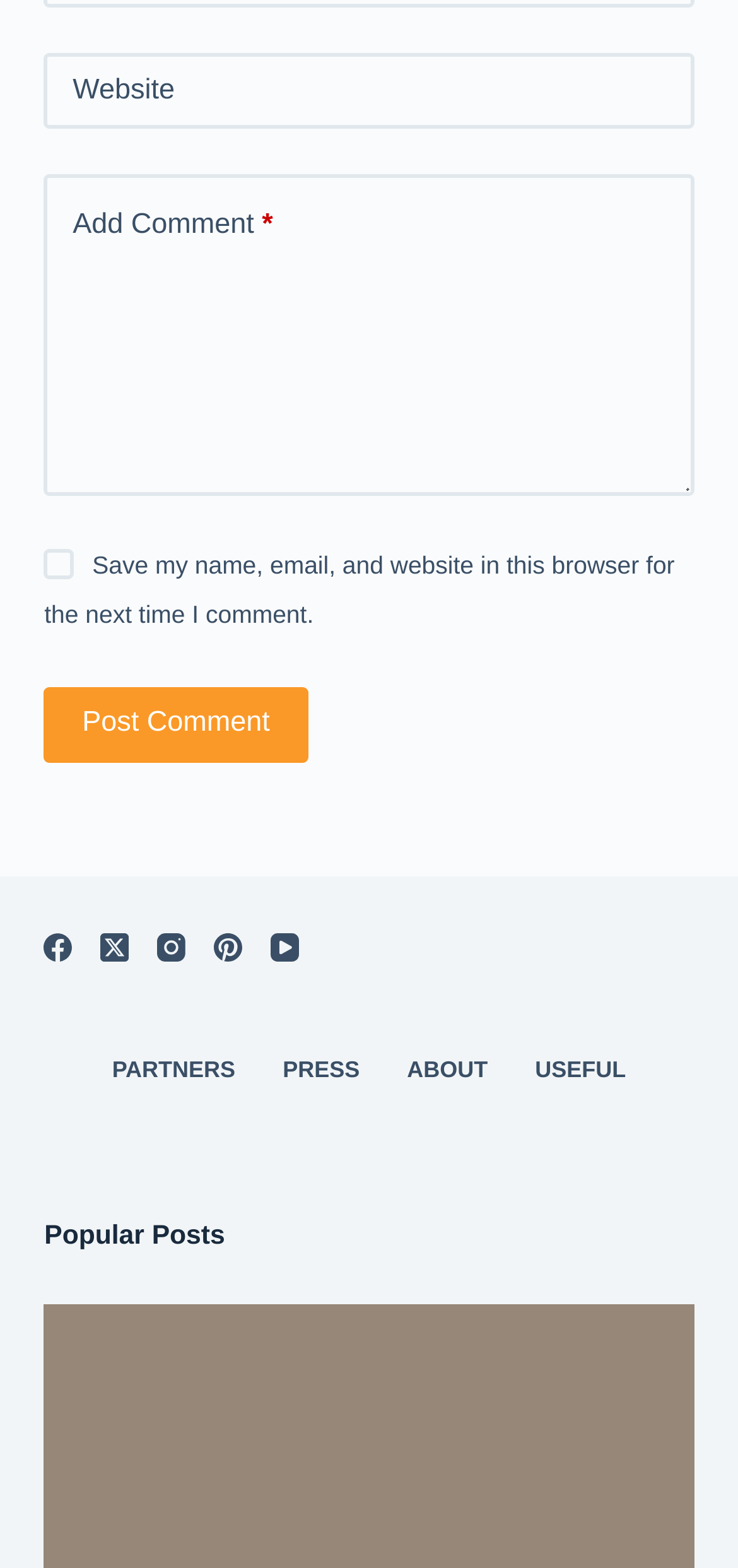How many menu items are in the footer menu?
Please provide a detailed and comprehensive answer to the question.

I examined the navigation element 'Footer Menu' and found a horizontal menubar with 4 menu items: 'PARTNERS', 'PRESS', 'ABOUT', and 'USEFUL'.